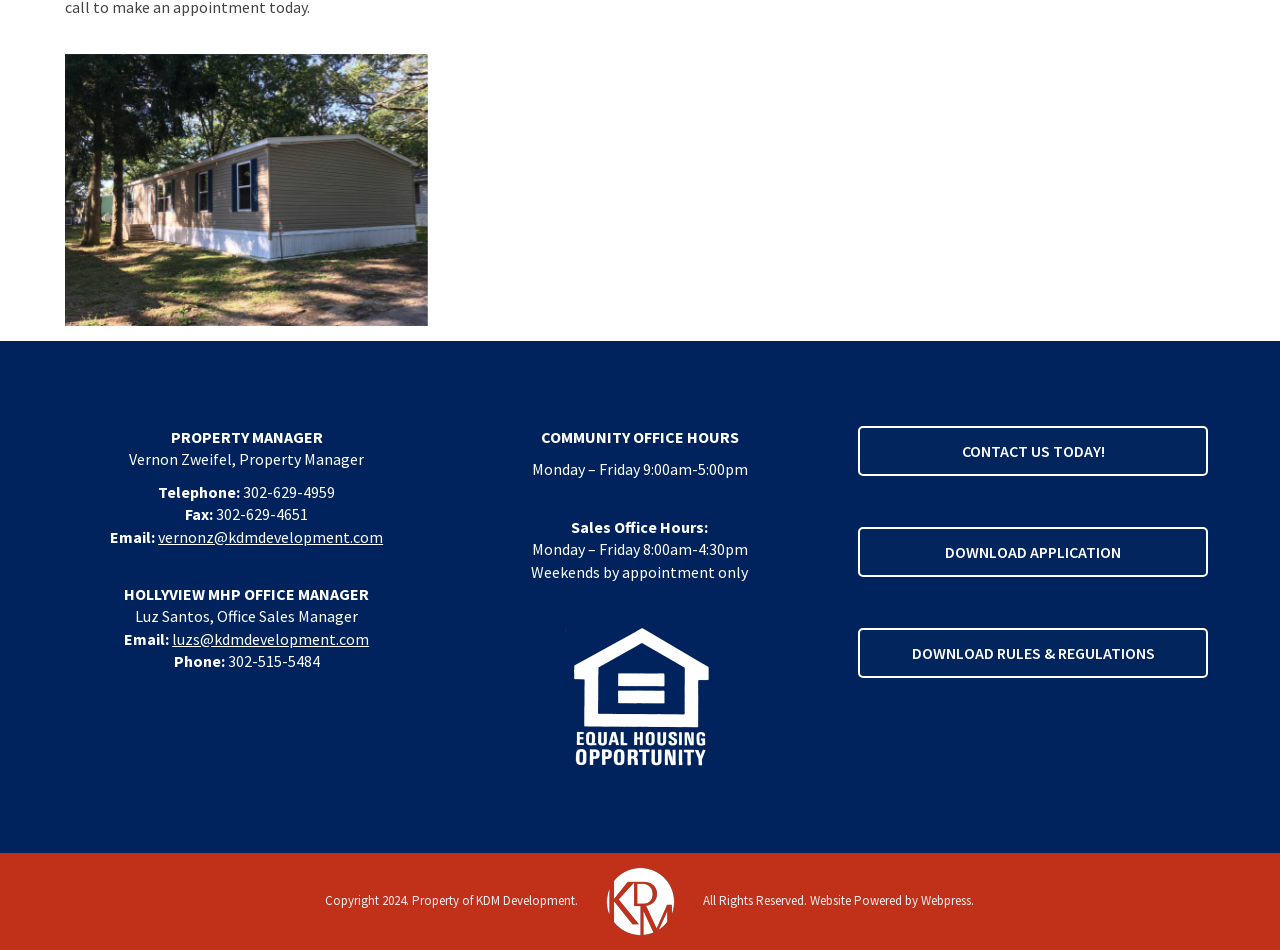Please provide the bounding box coordinates for the UI element as described: "CONTACT US TODAY!". The coordinates must be four floats between 0 and 1, represented as [left, top, right, bottom].

[0.671, 0.448, 0.944, 0.501]